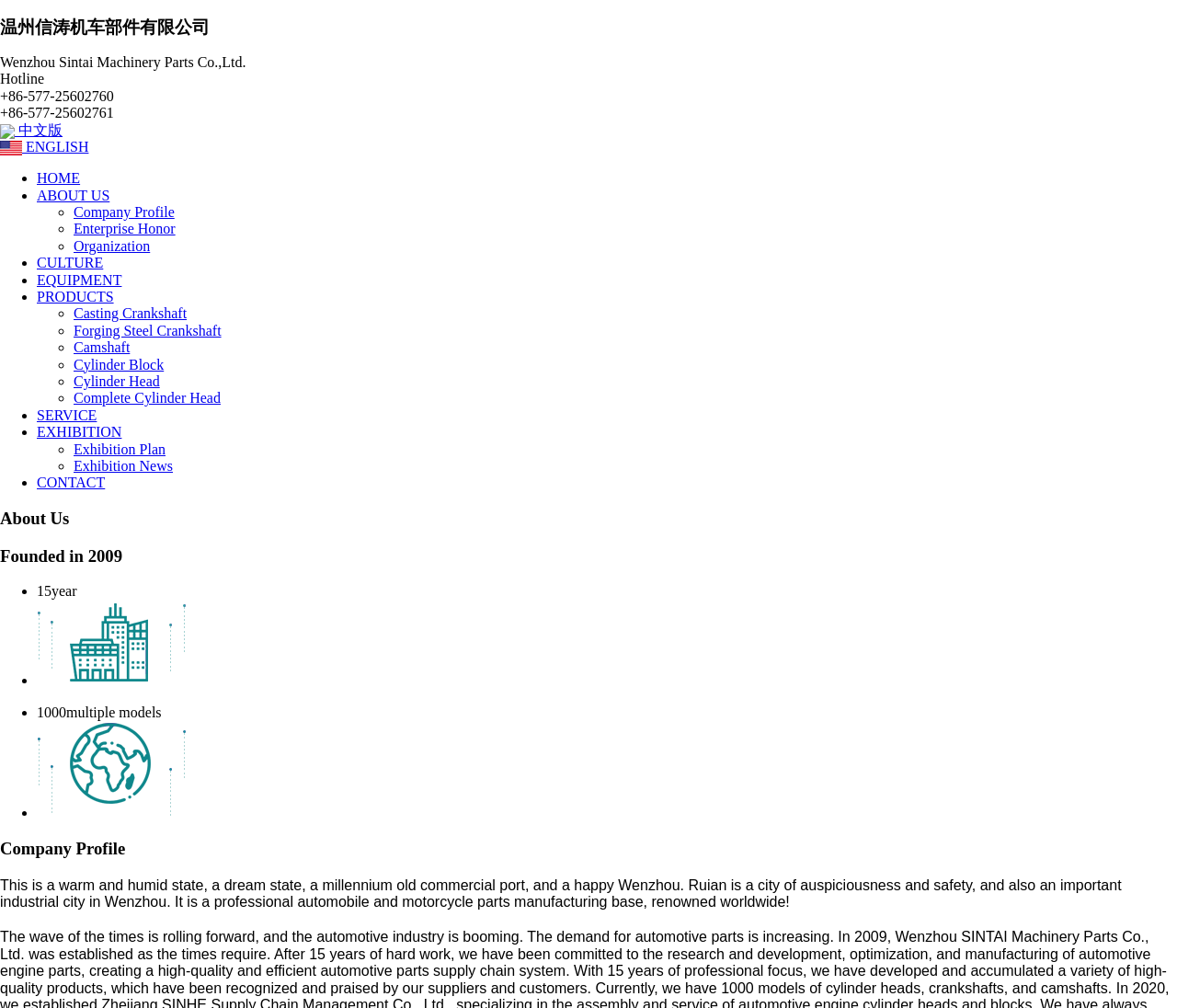Identify the bounding box coordinates of the section to be clicked to complete the task described by the following instruction: "Click the 'CULTURE' link". The coordinates should be four float numbers between 0 and 1, formatted as [left, top, right, bottom].

[0.031, 0.253, 0.088, 0.268]